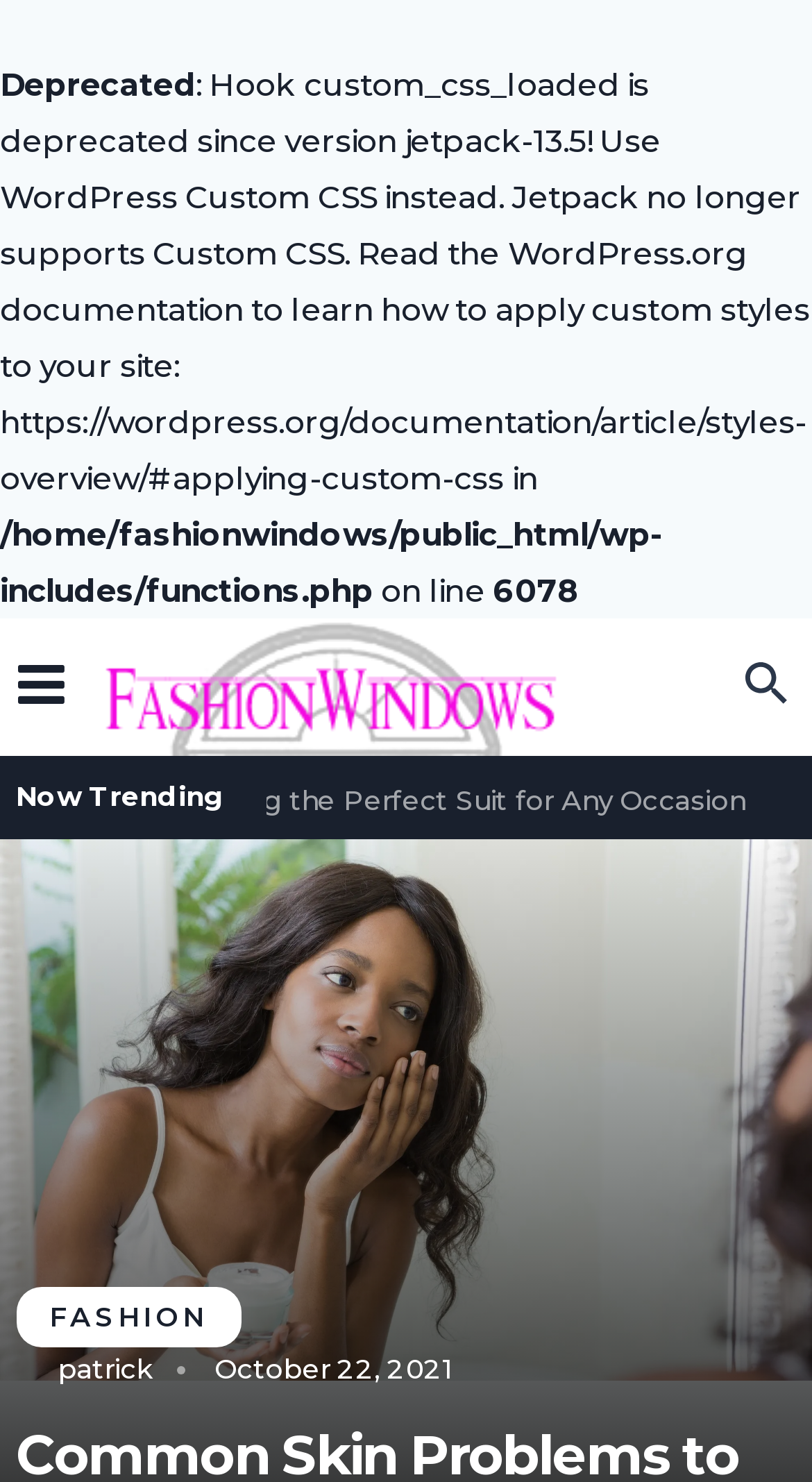Who is the author of the article?
Answer the question with as much detail as you can, using the image as a reference.

I found the answer by looking at the link element with the text 'patrick', which is likely the author of the article.